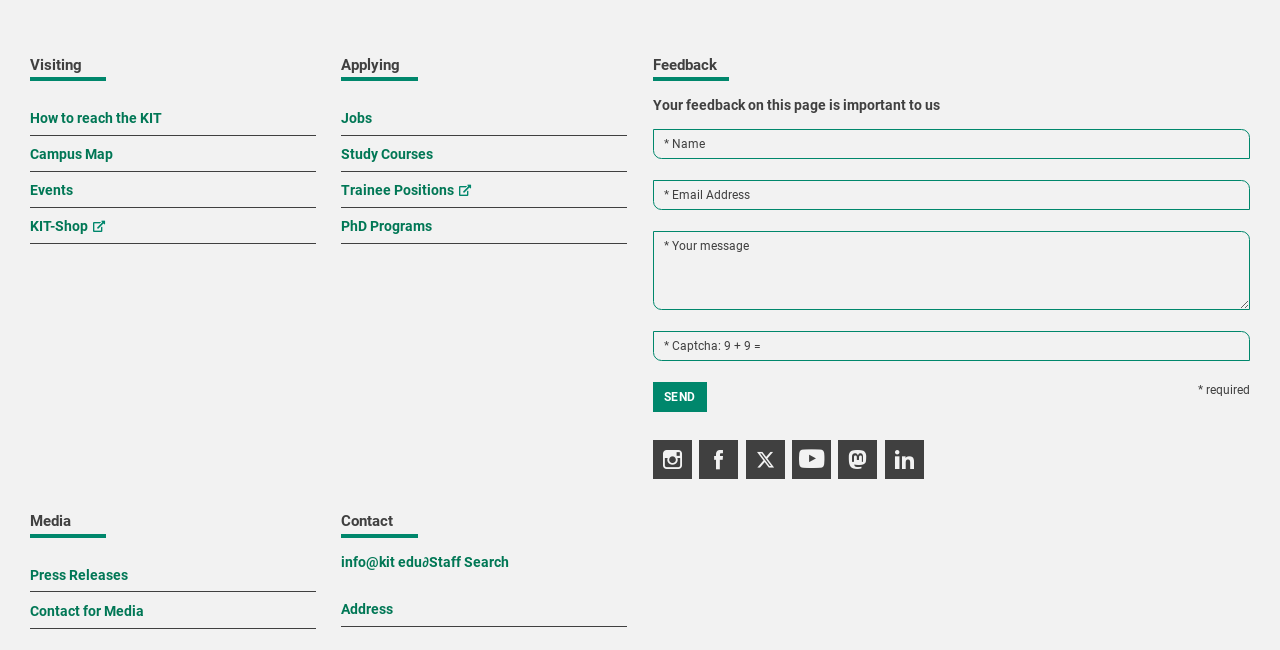Determine the bounding box coordinates for the area that should be clicked to carry out the following instruction: "Check the 'Instagram Profile'".

[0.51, 0.677, 0.541, 0.738]